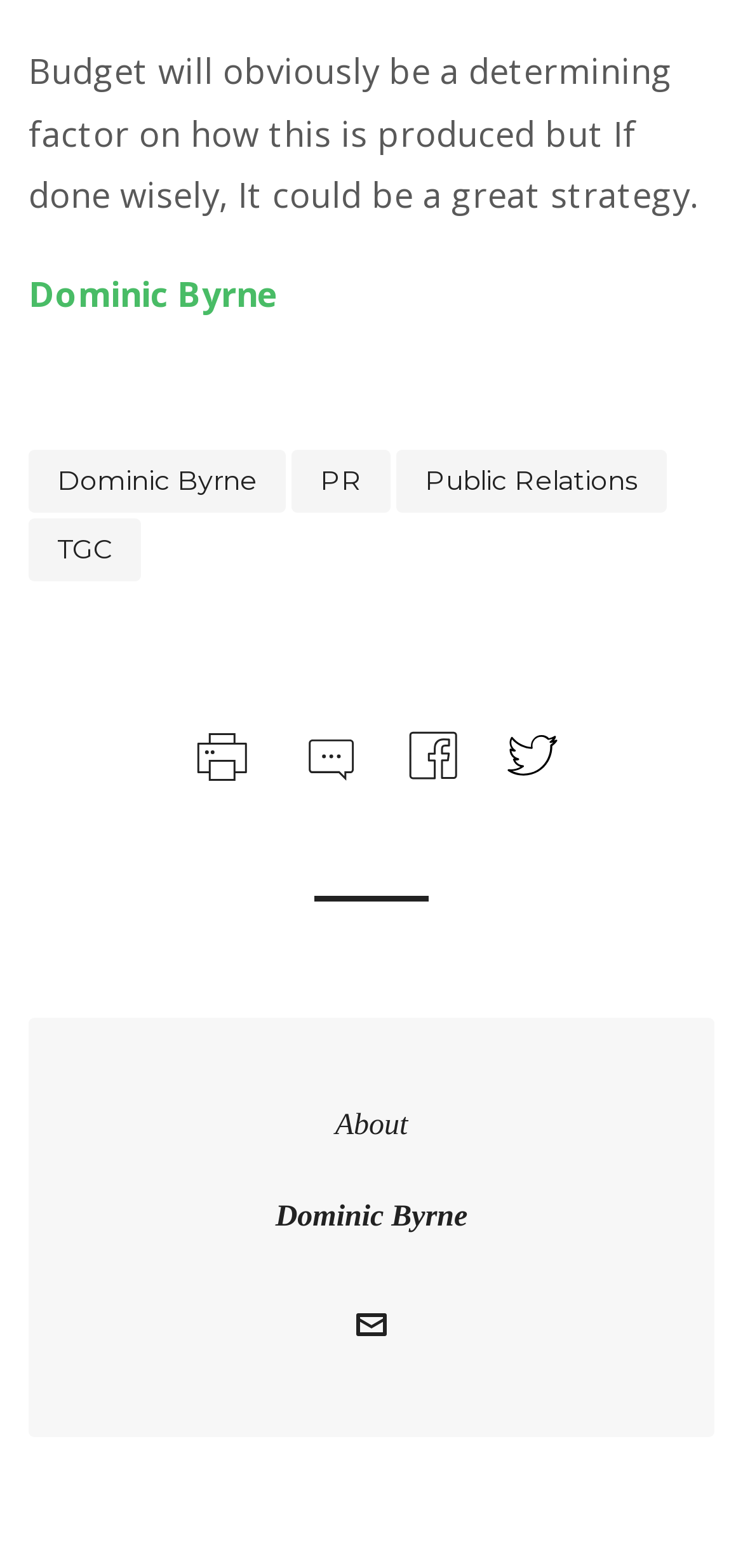Please identify the bounding box coordinates of the area I need to click to accomplish the following instruction: "contact the author via email".

[0.479, 0.834, 0.521, 0.86]